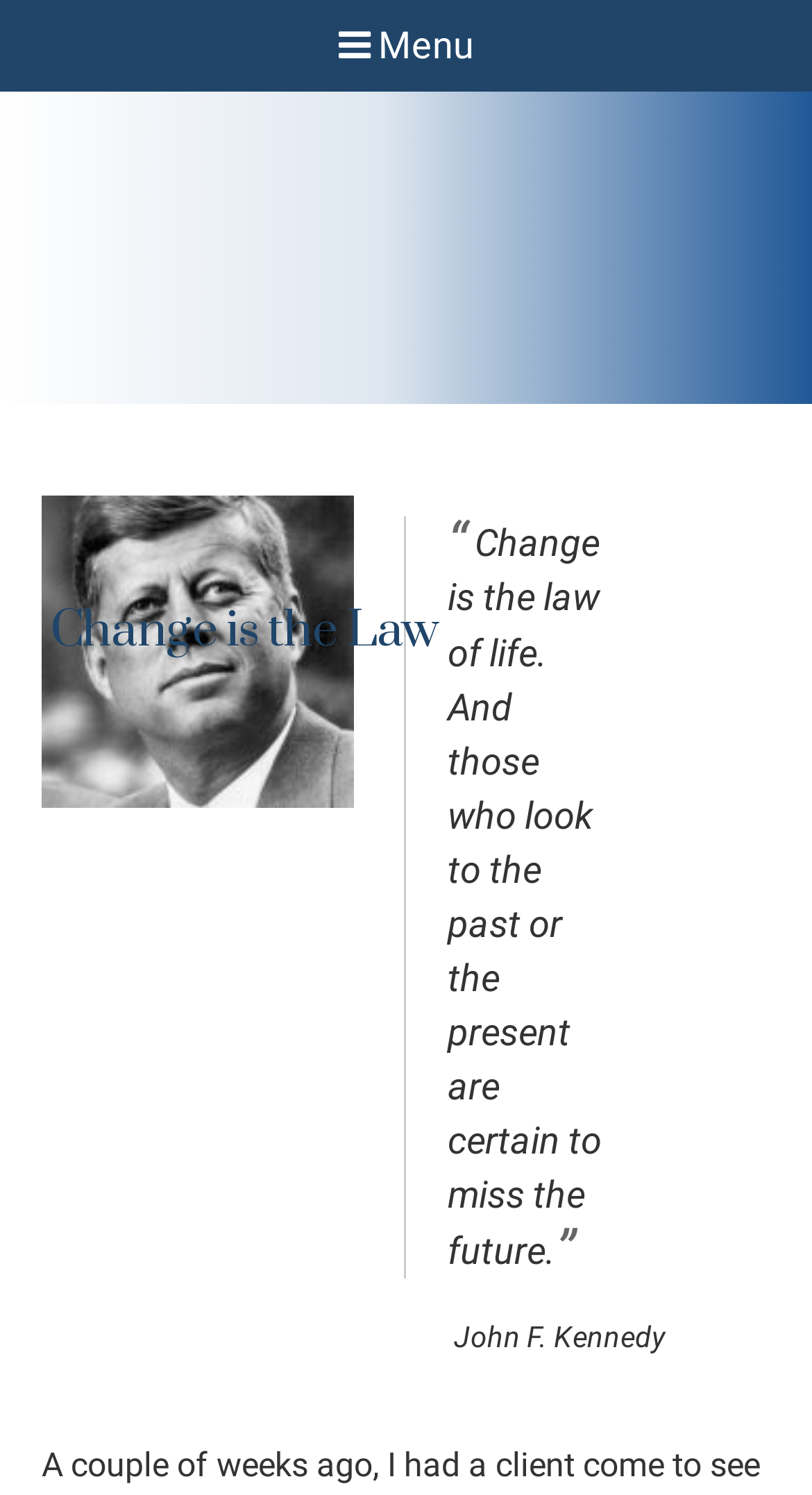What is the purpose of the button on the webpage?
Answer the question in a detailed and comprehensive manner.

I found a button element on the webpage with the text 'Menu'. The button is likely used to open the primary menu, which is controlled by the button.